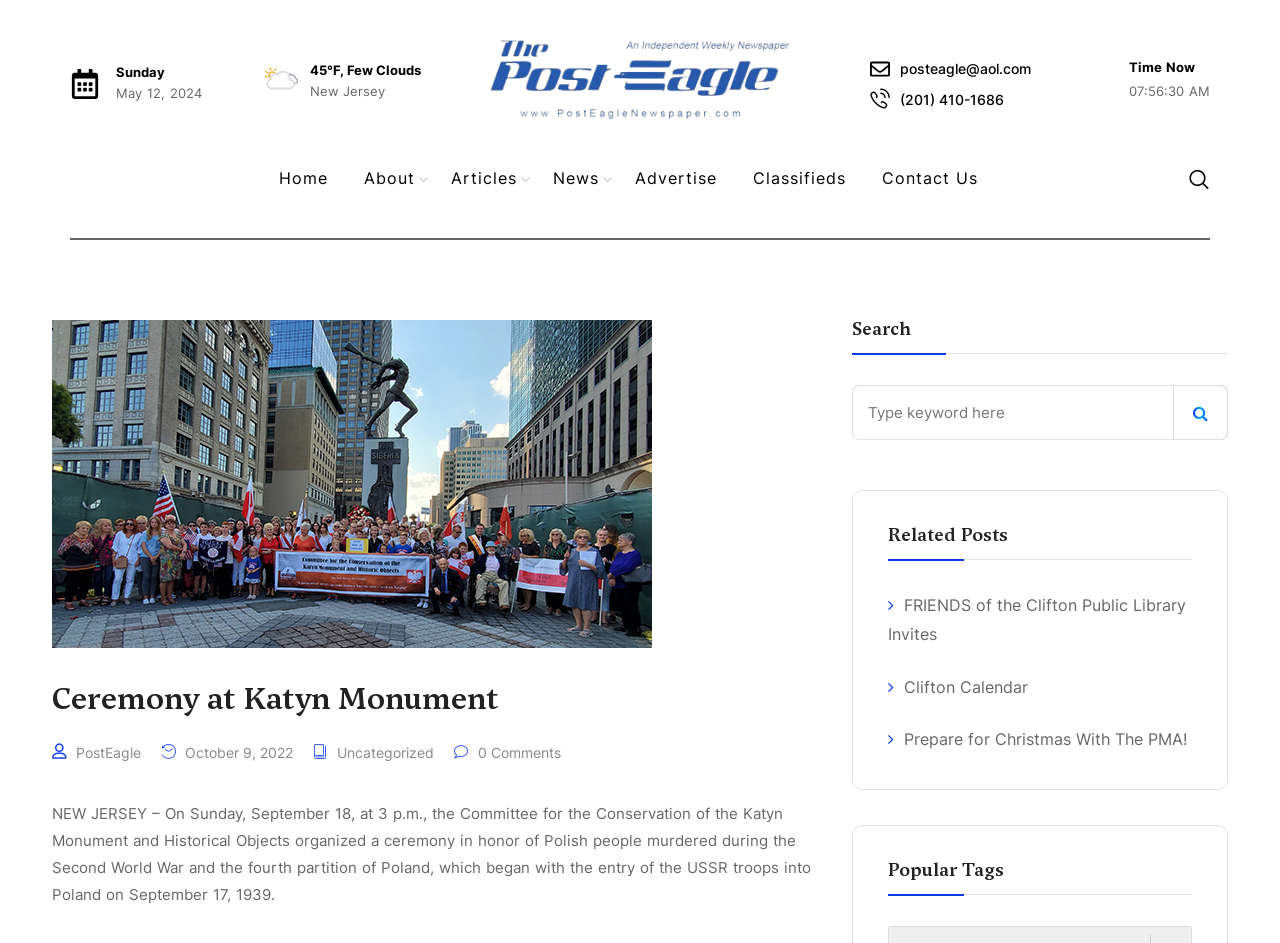How many links are there in the top navigation menu?
Examine the image closely and answer the question with as much detail as possible.

I counted the links in the top navigation menu, which are 'Home', 'About', 'Articles', 'News', 'Advertise', 'Classifieds', and 'Contact Us'.